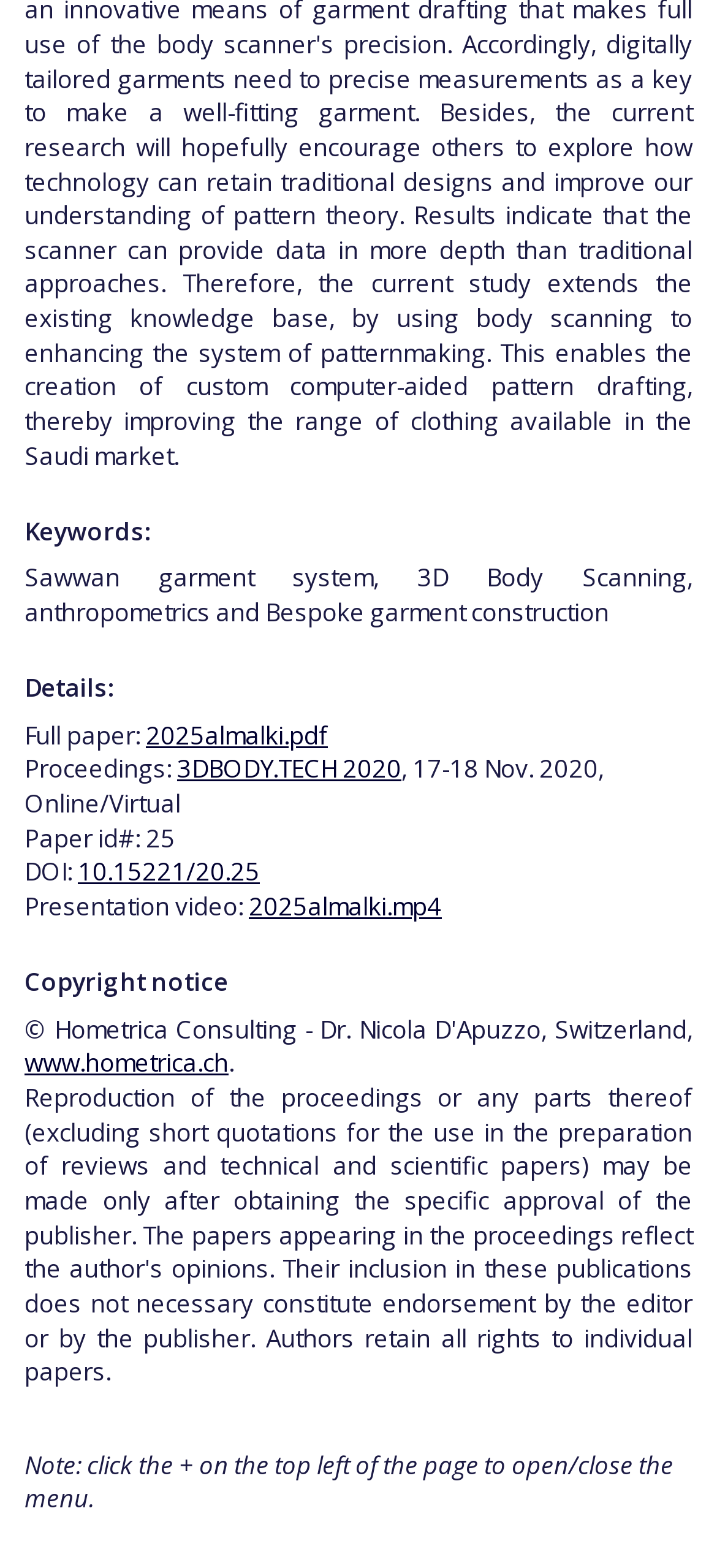Using the description: "3DBODY.TECH 2020", determine the UI element's bounding box coordinates. Ensure the coordinates are in the format of four float numbers between 0 and 1, i.e., [left, top, right, bottom].

[0.247, 0.48, 0.56, 0.501]